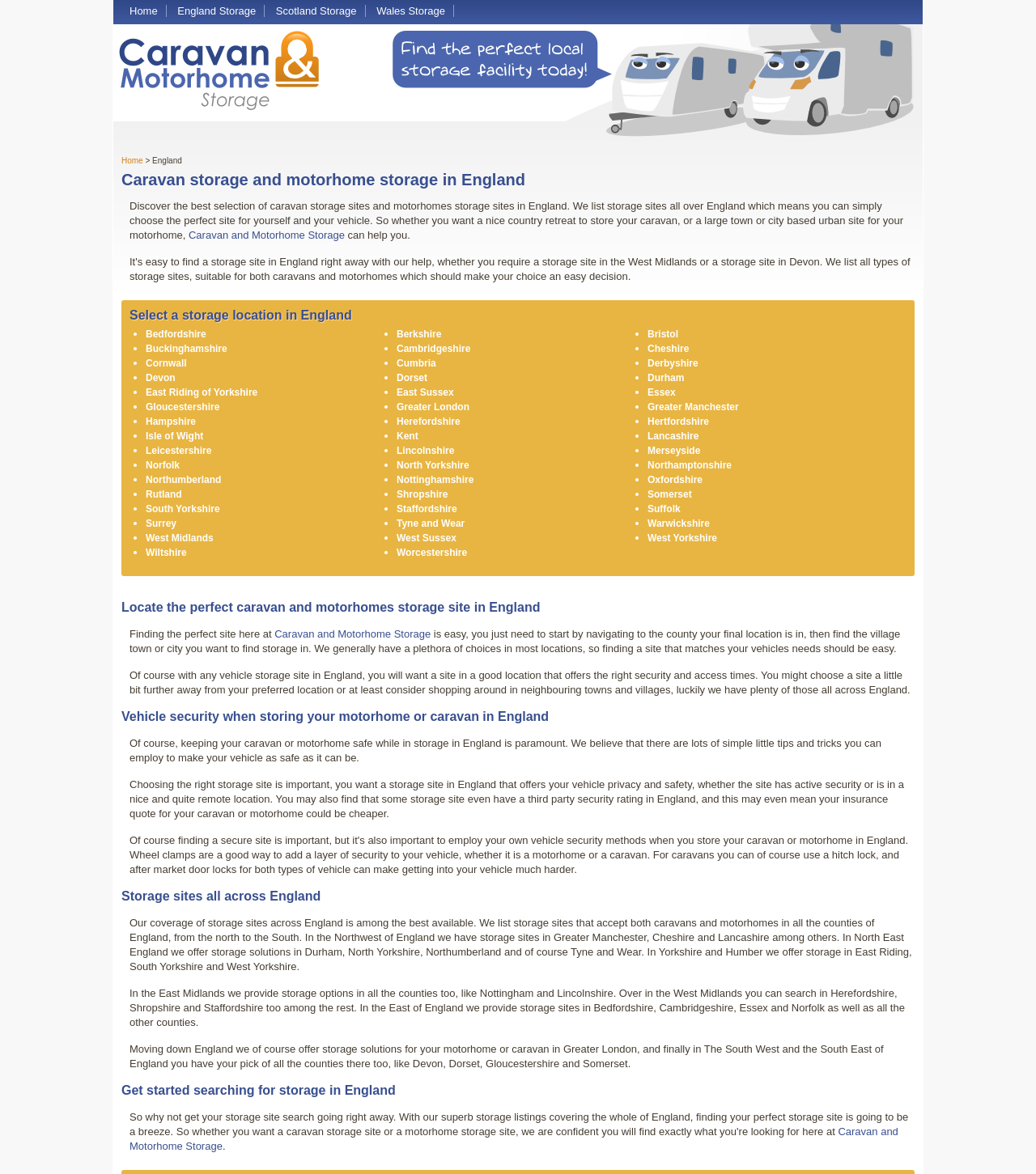Find the main header of the webpage and produce its text content.

Caravan storage and motorhome storage in England